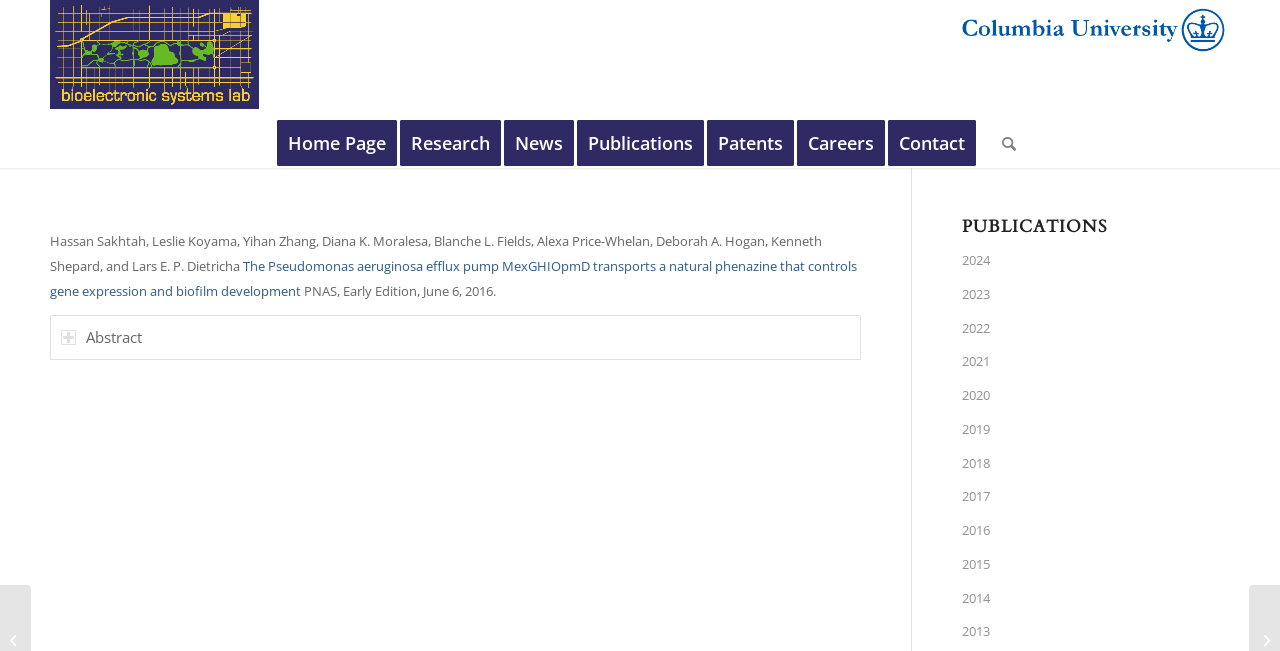Determine the bounding box coordinates of the region that needs to be clicked to achieve the task: "View the 2016 publications".

[0.752, 0.79, 0.961, 0.842]